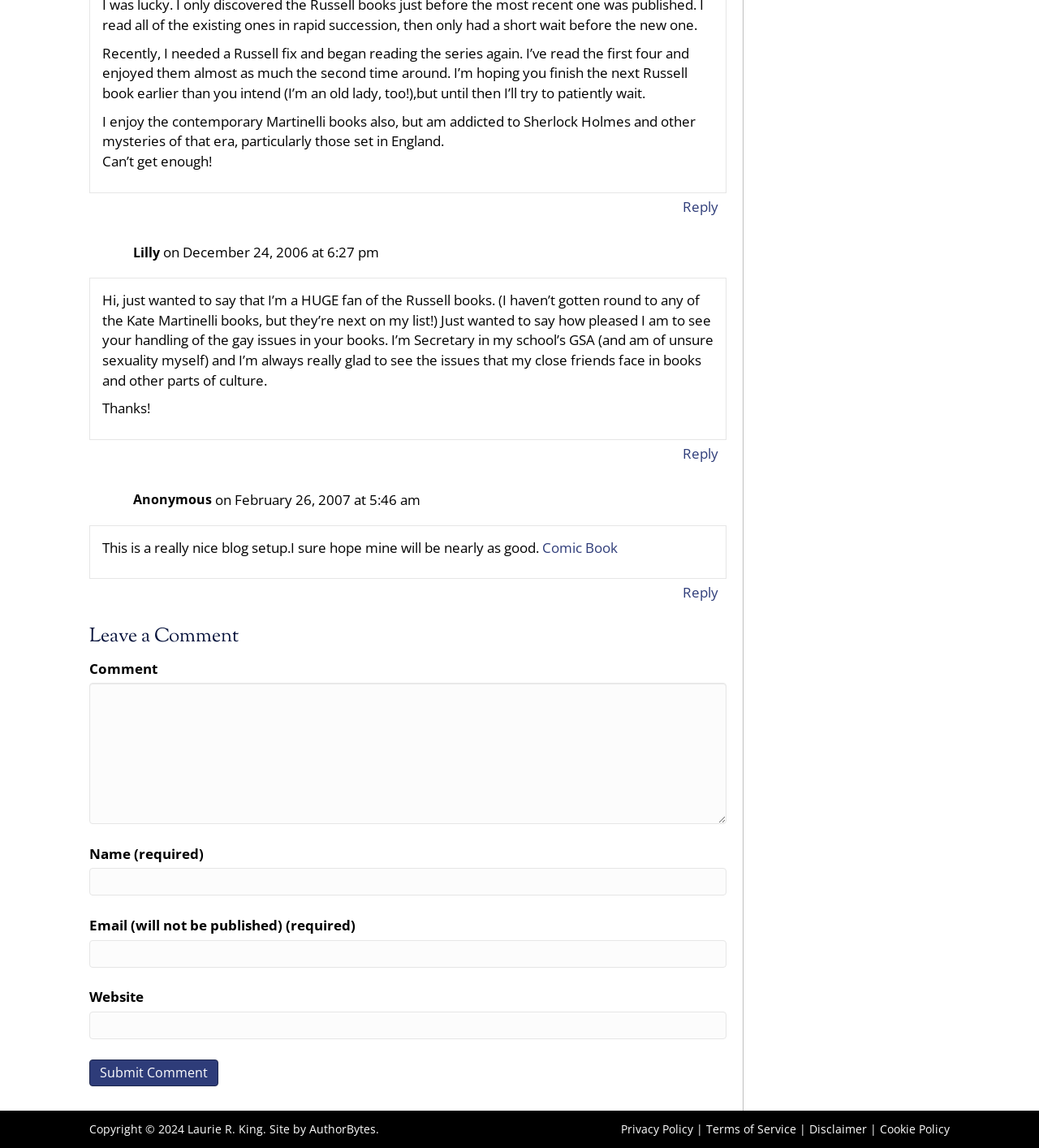Locate the bounding box coordinates of the element that should be clicked to execute the following instruction: "Reply to Johnnye".

[0.653, 0.168, 0.695, 0.191]